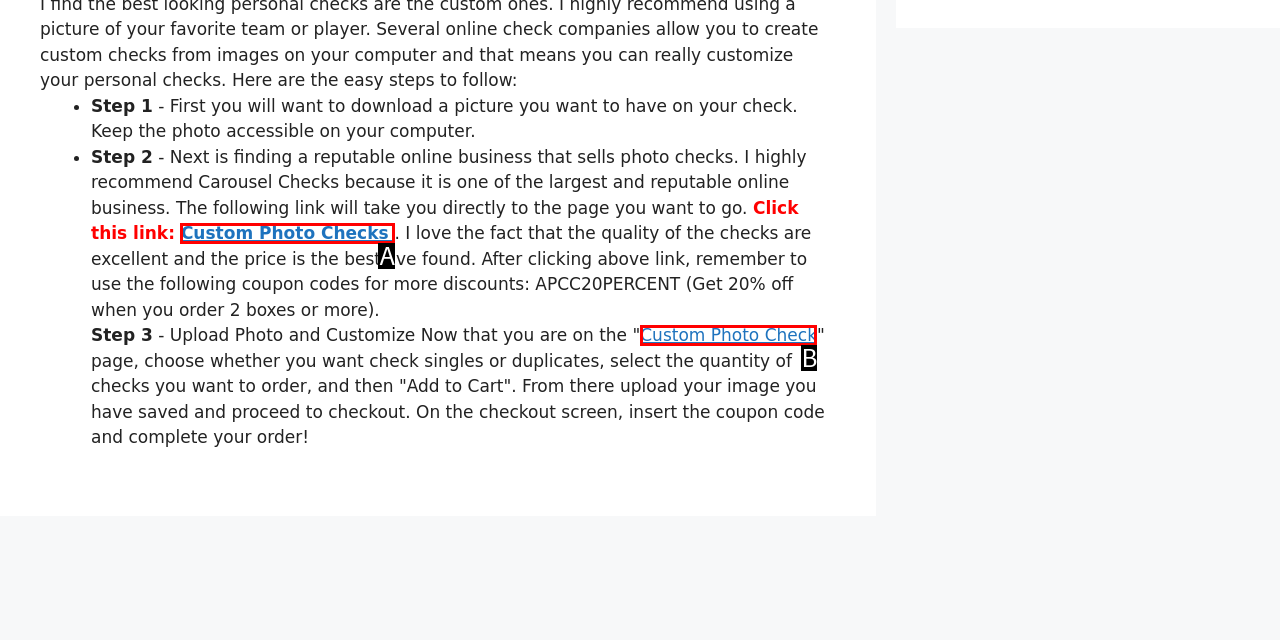Determine the UI element that matches the description: Custom Photo Checks
Answer with the letter from the given choices.

A